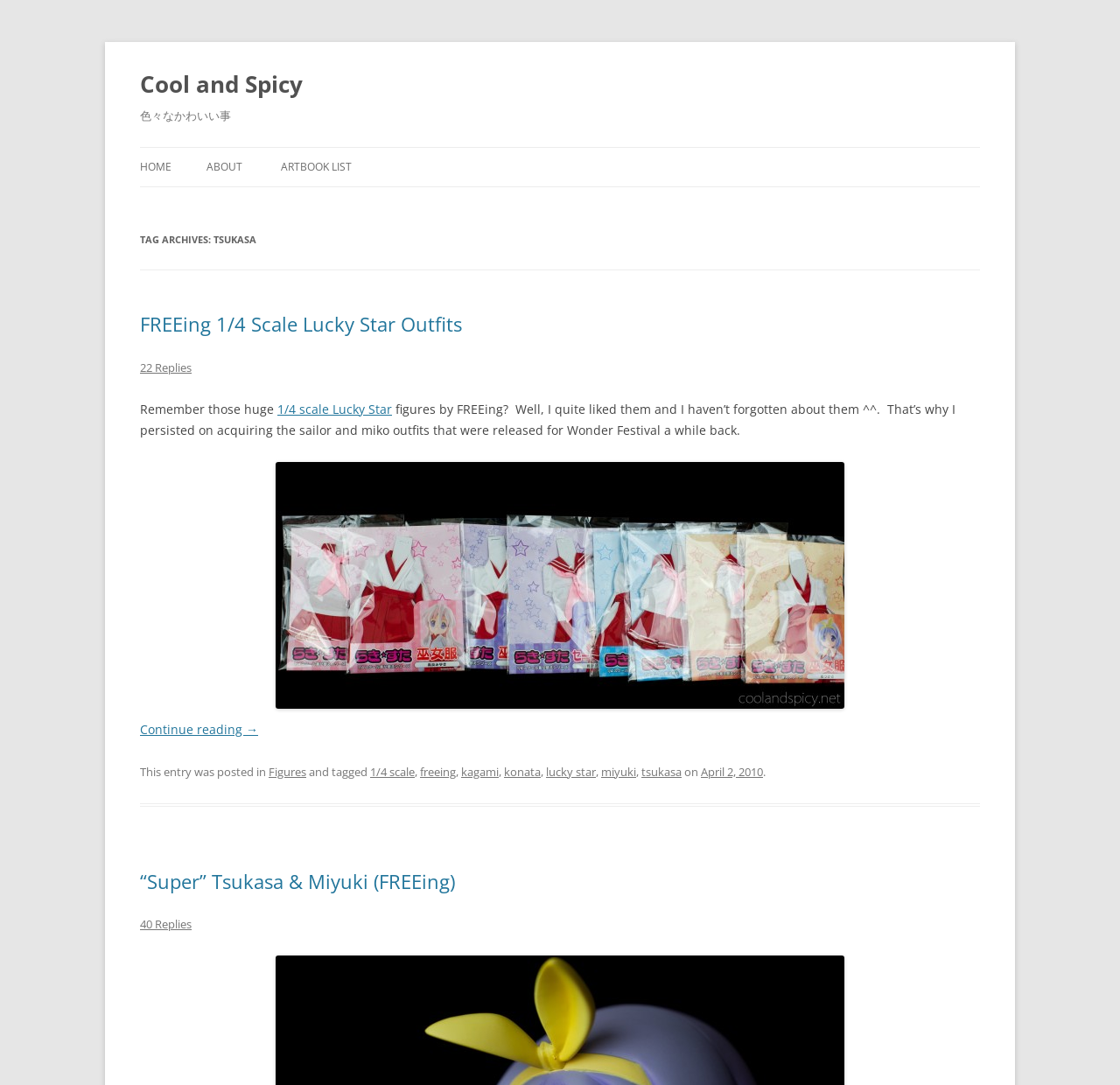Provide a one-word or brief phrase answer to the question:
What is the category of the post?

Figures